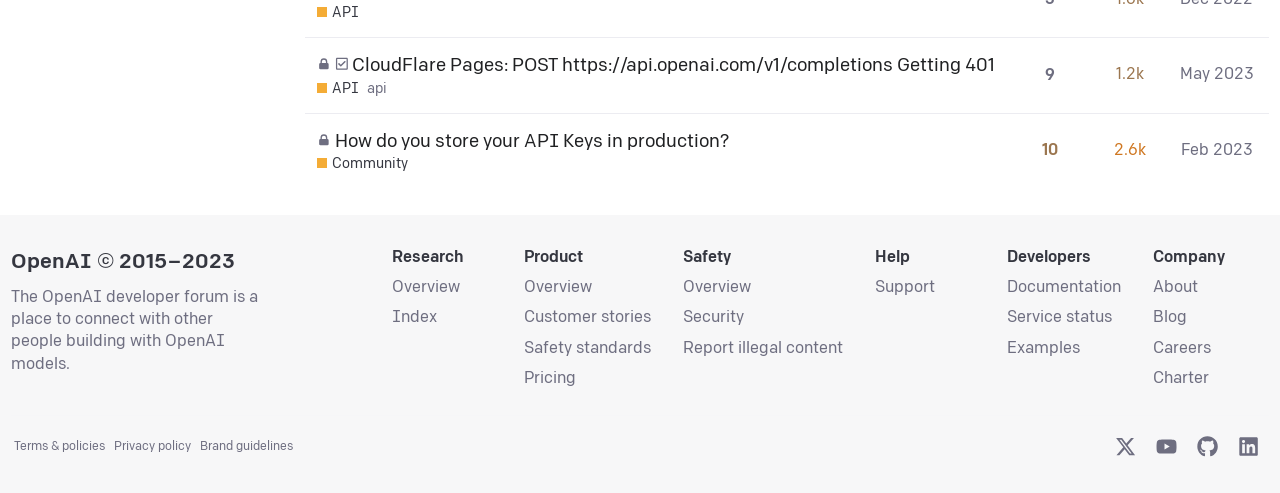Please provide a detailed answer to the question below based on the screenshot: 
How many replies does the topic 'CloudFlare Pages: POST https://api.openai.com/v1/completions Getting 401' have?

The topic 'CloudFlare Pages: POST https://api.openai.com/v1/completions Getting 401' has 9 replies, as indicated by the text 'This topic has 9 replies'.